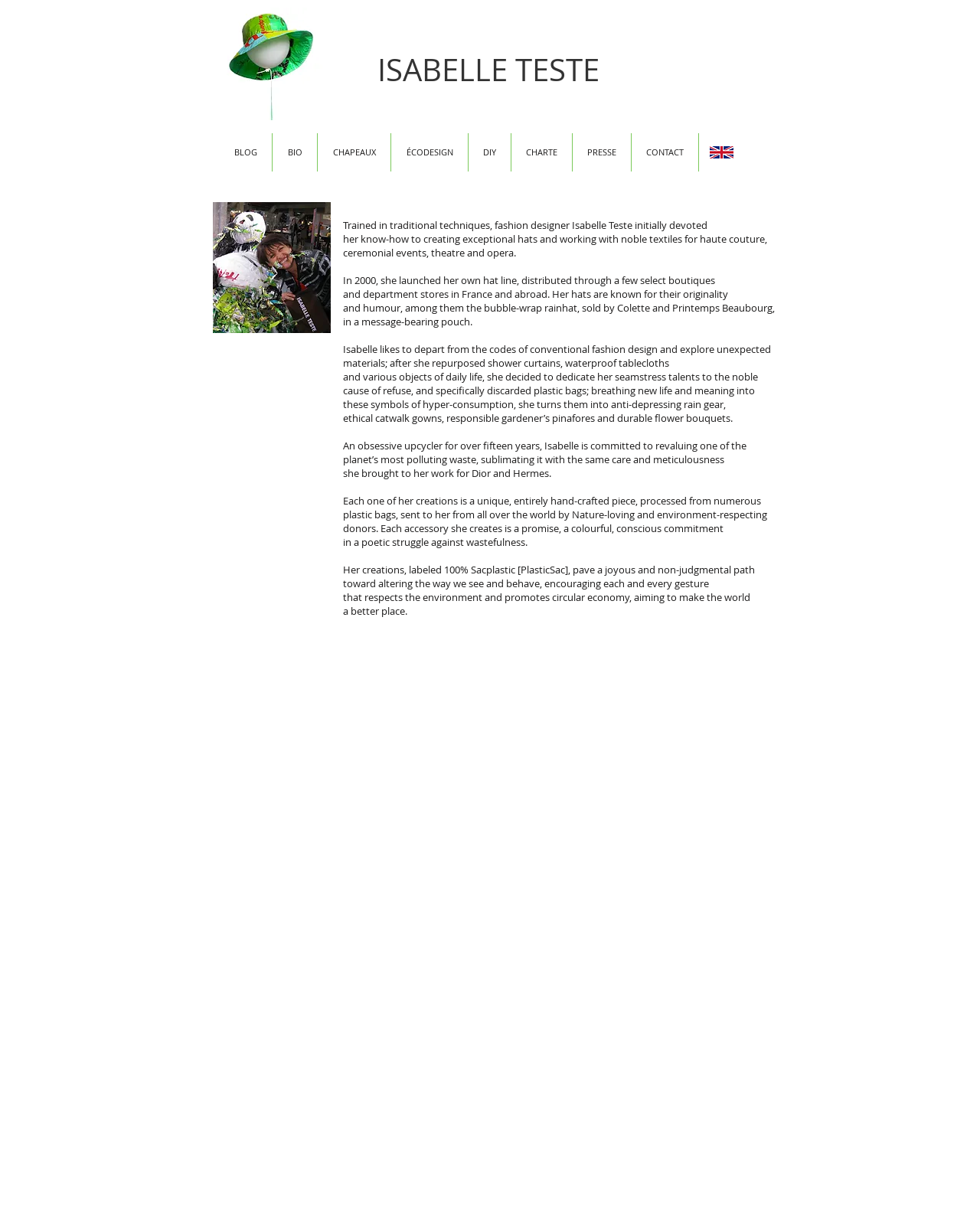Determine the bounding box coordinates for the clickable element required to fulfill the instruction: "Go to the 'CONTACT' page". Provide the coordinates as four float numbers between 0 and 1, i.e., [left, top, right, bottom].

[0.645, 0.108, 0.712, 0.14]